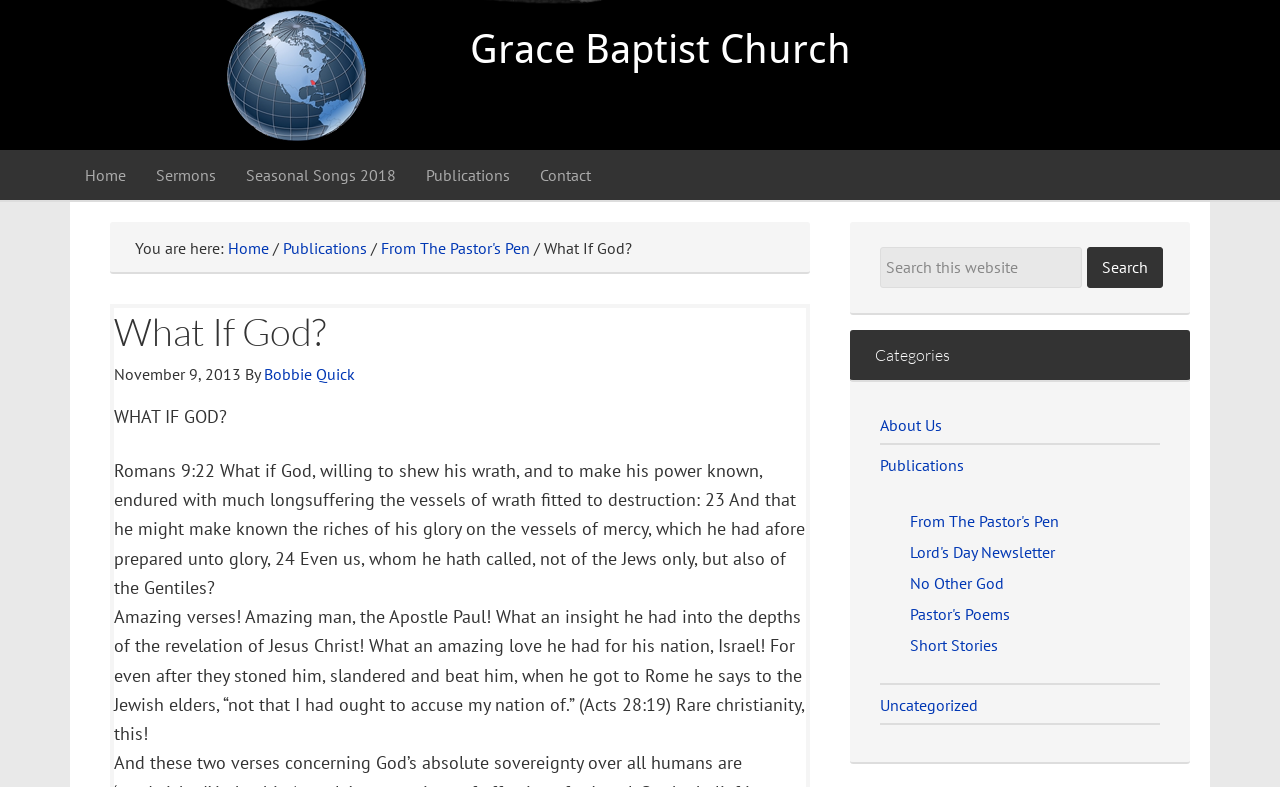Determine the bounding box coordinates for the clickable element to execute this instruction: "Click on the PROSTIR link at the top". Provide the coordinates as four float numbers between 0 and 1, i.e., [left, top, right, bottom].

None